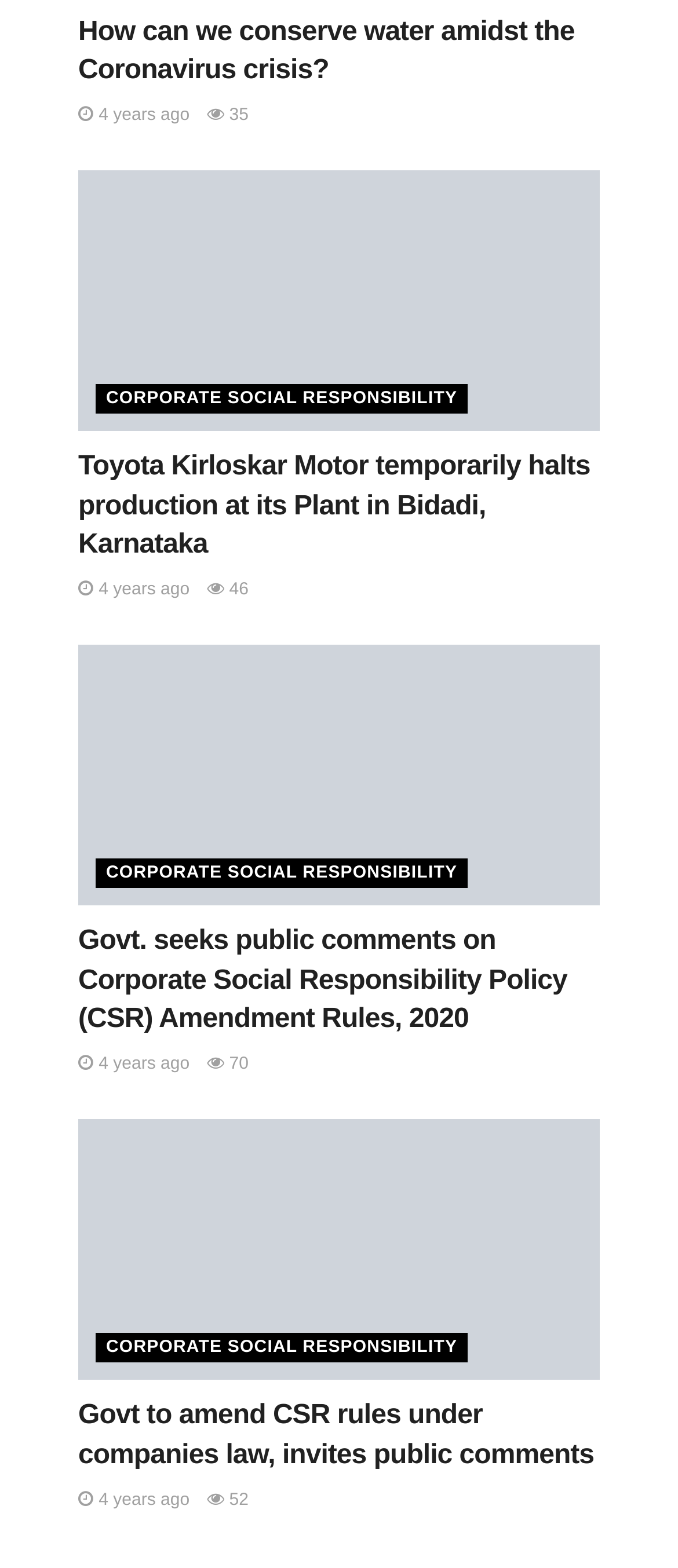Indicate the bounding box coordinates of the element that must be clicked to execute the instruction: "Visit the India CSR website". The coordinates should be given as four float numbers between 0 and 1, i.e., [left, top, right, bottom].

[0.115, 0.109, 0.885, 0.275]